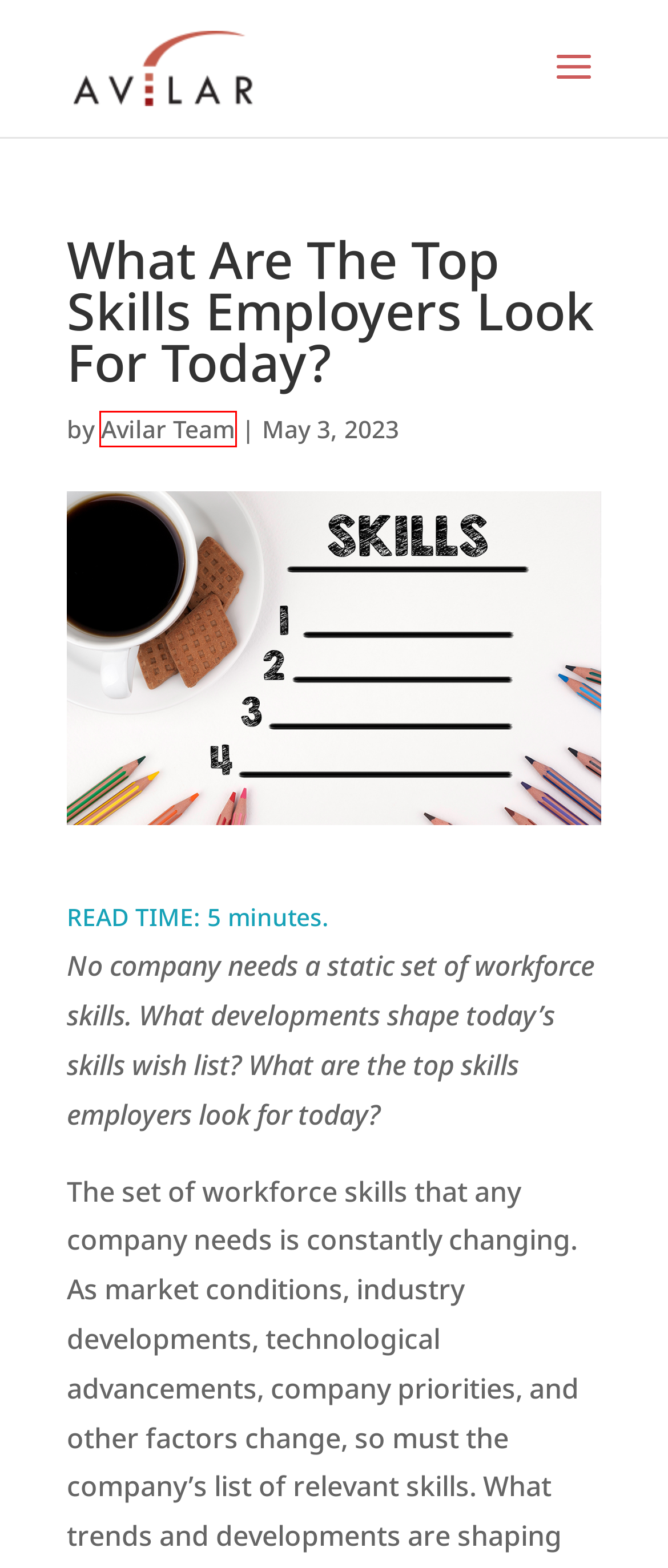You are provided with a screenshot of a webpage highlighting a UI element with a red bounding box. Choose the most suitable webpage description that matches the new page after clicking the element in the bounding box. Here are the candidates:
A. [eBook] 5 Key Competencies to Cultivate in Your Future Leaders
B. Contact Avilar | Avilar Competency Management | The Competency Company
C. The Ultimate Competency Development Plan - The Avilar Blog
D. Skills Assessment Software Tool | Avilar Competency Management
E. How to Measure and Improve Employee Productivity - The Avilar Blog
F. Avilar Team, Author at The Avilar Blog
G. Competency Management & Skills Management | Avilar Competency Management
H. ‘Bare Minimum Monday’ is the latest workplace trend | Fortune

F